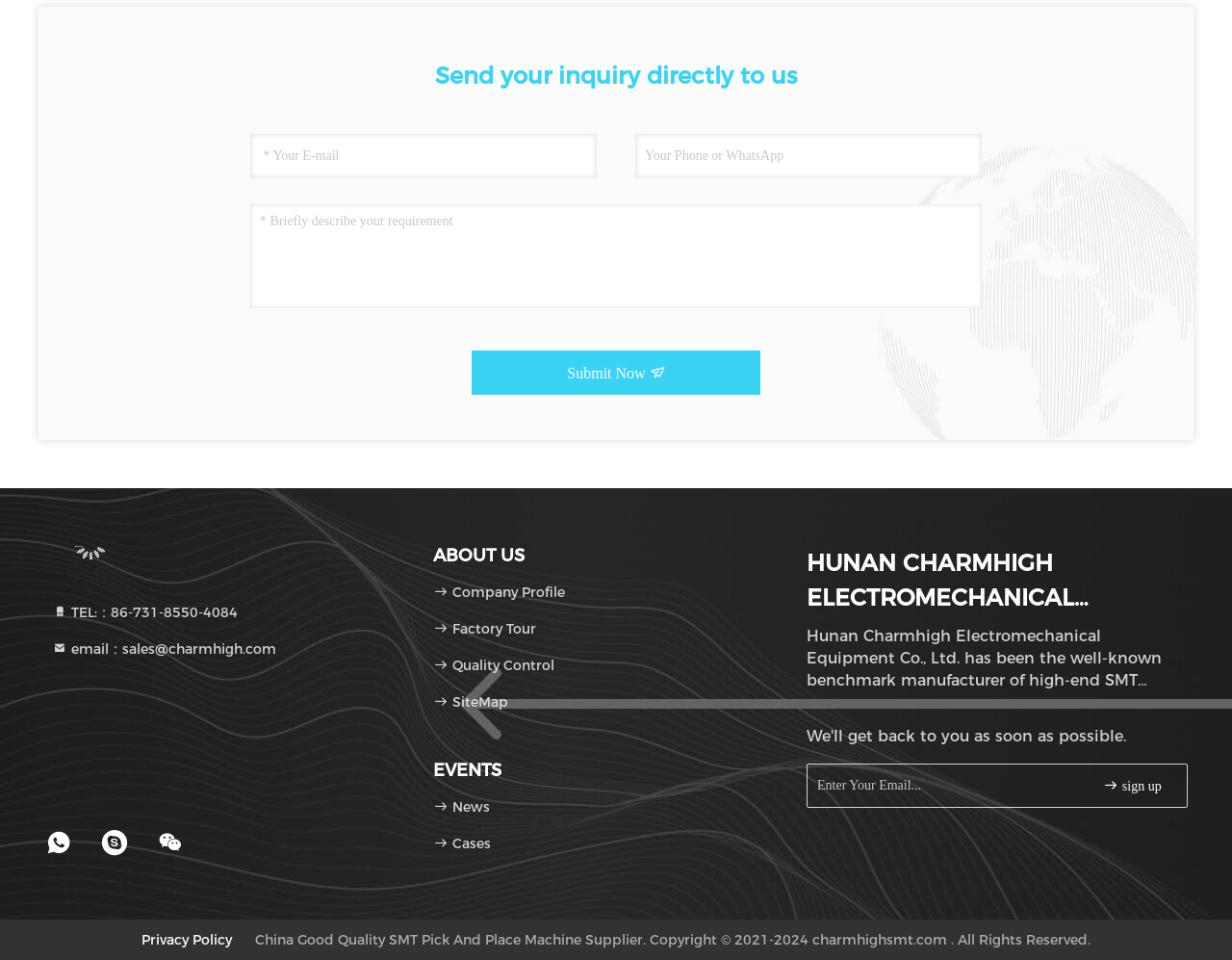Please identify the coordinates of the bounding box for the clickable region that will accomplish this instruction: "Check the privacy policy".

[0.115, 0.97, 0.188, 0.988]